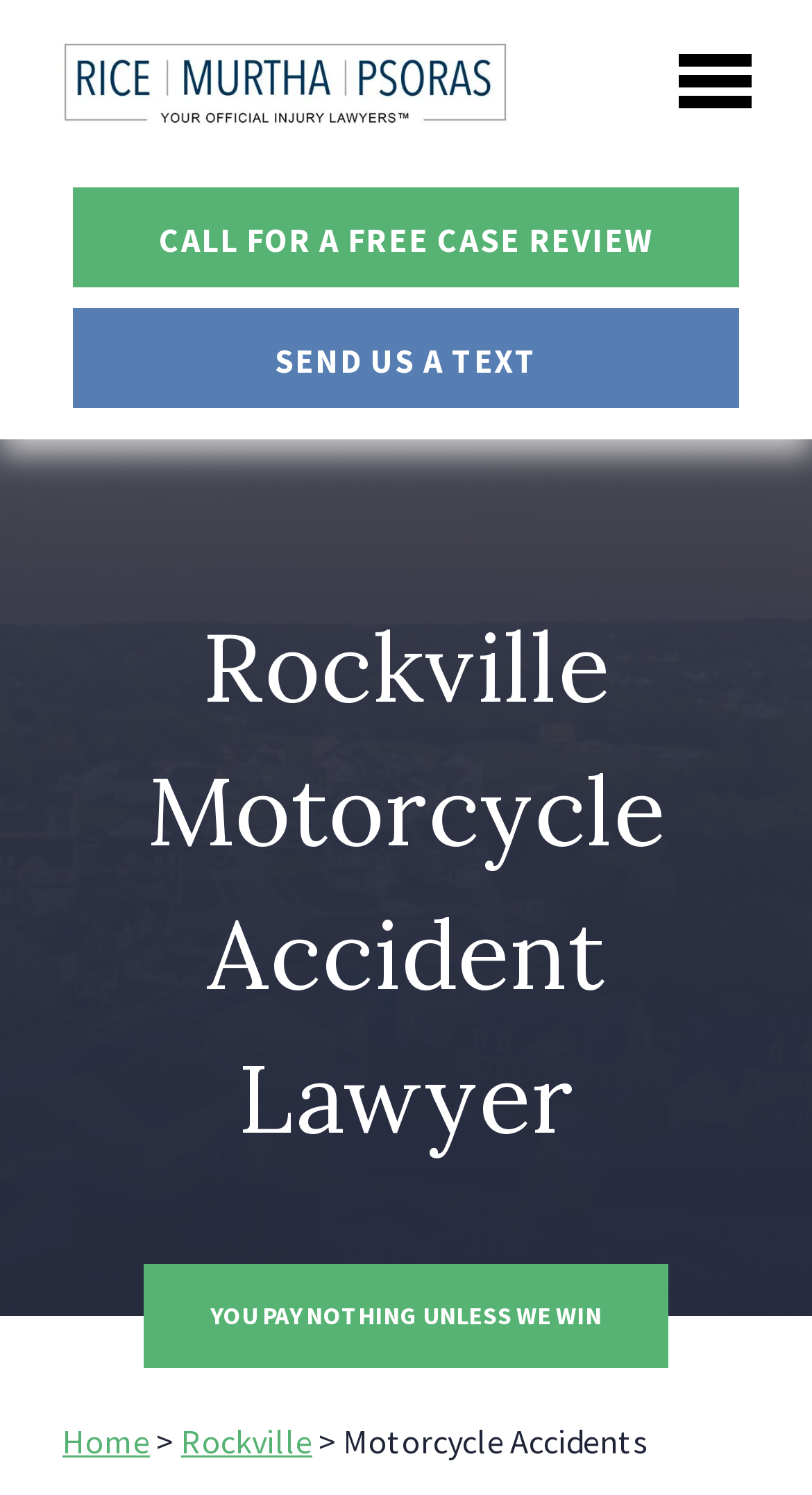How many navigation links are at the bottom of the webpage?
Look at the screenshot and respond with a single word or phrase.

Three